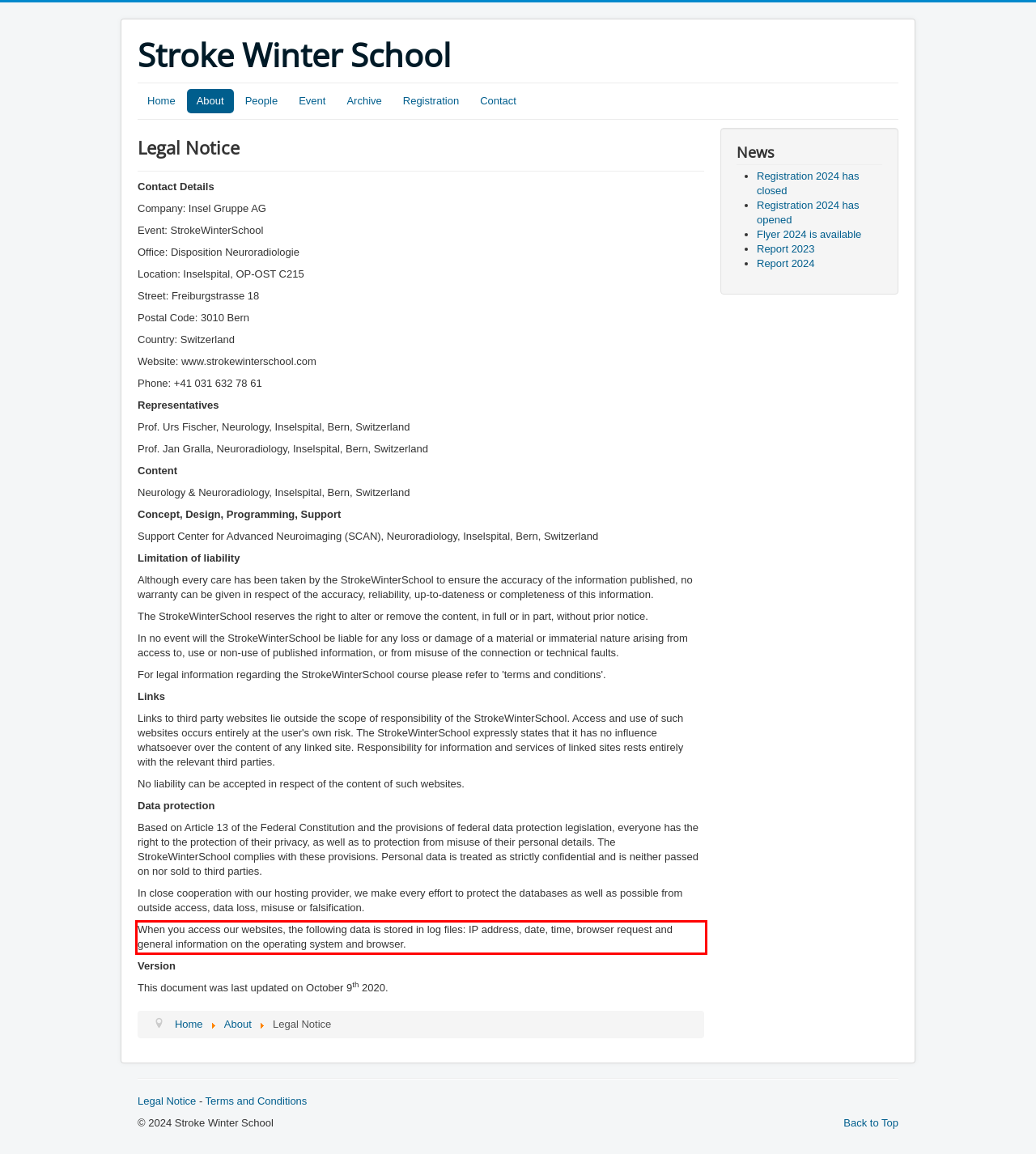Analyze the webpage screenshot and use OCR to recognize the text content in the red bounding box.

When you access our websites, the following data is stored in log files: IP address, date, time, browser request and general information on the operating system and browser.